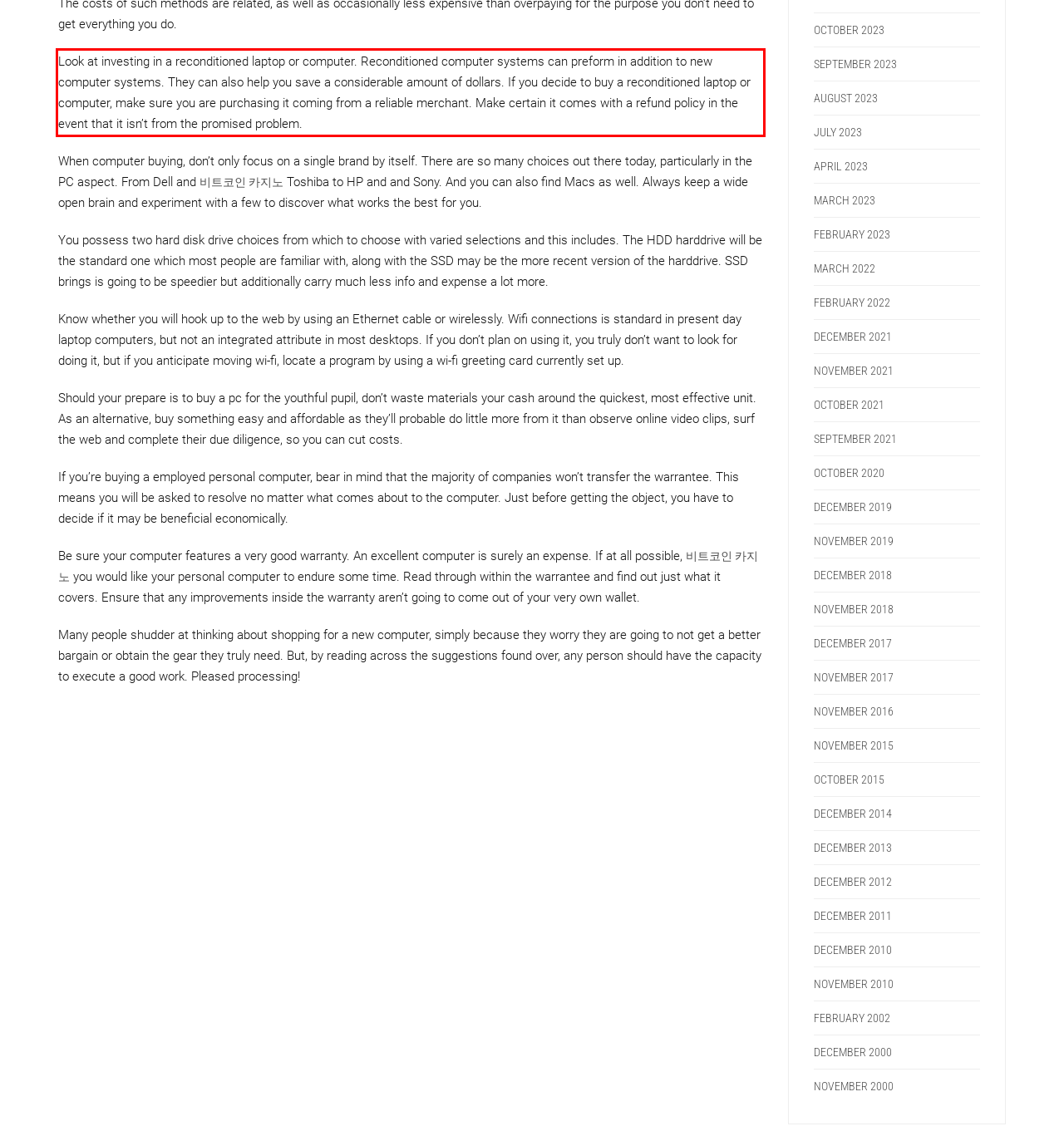Identify and extract the text within the red rectangle in the screenshot of the webpage.

Look at investing in a reconditioned laptop or computer. Reconditioned computer systems can preform in addition to new computer systems. They can also help you save a considerable amount of dollars. If you decide to buy a reconditioned laptop or computer, make sure you are purchasing it coming from a reliable merchant. Make certain it comes with a refund policy in the event that it isn’t from the promised problem.